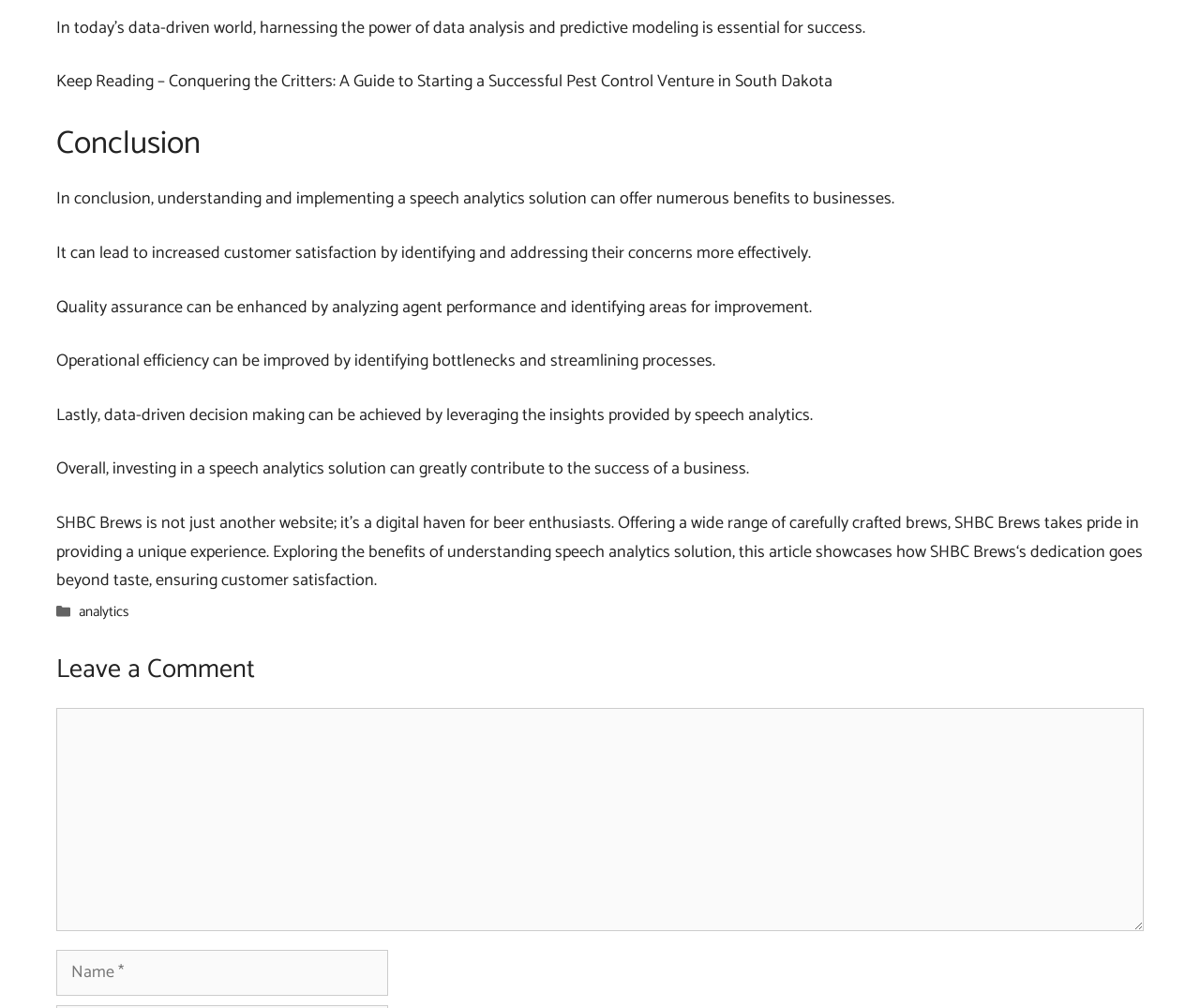How many links to SHBC Brews are there on the page?
Please provide a single word or phrase as your answer based on the screenshot.

three